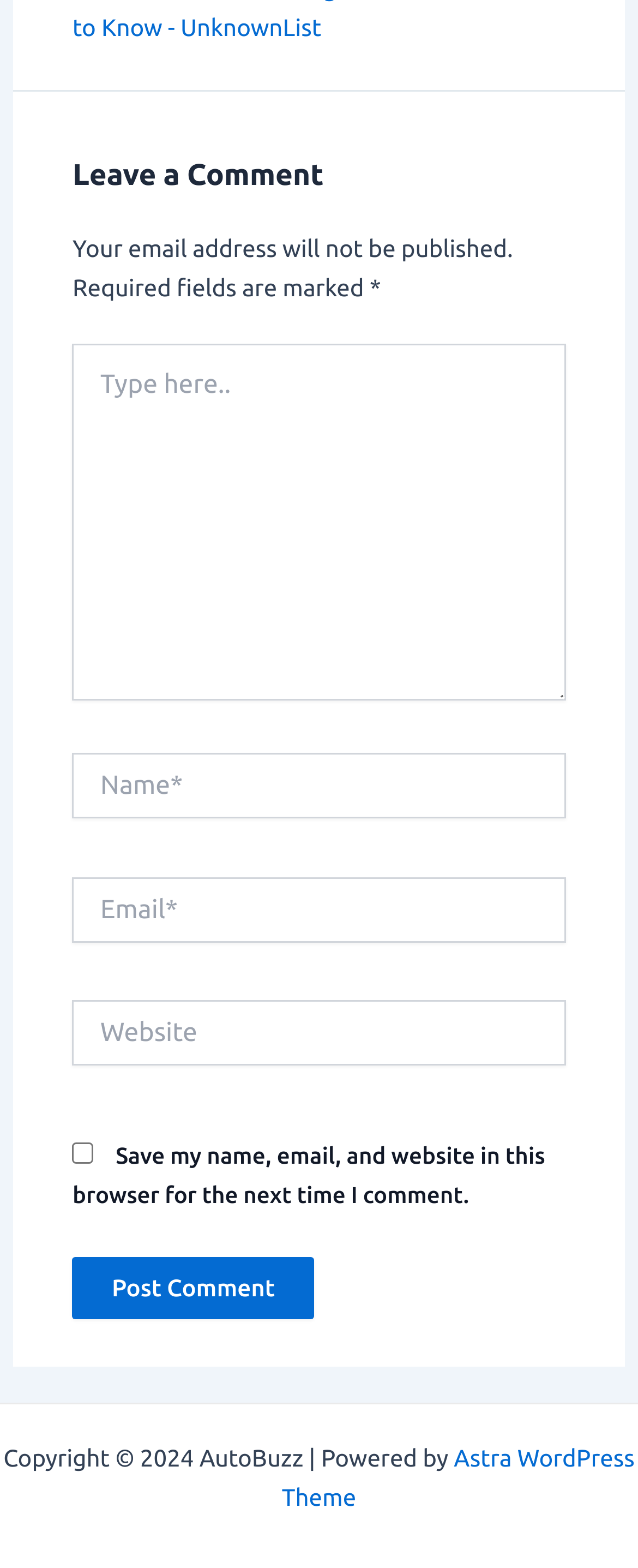What is the purpose of the checkbox?
Look at the screenshot and respond with a single word or phrase.

Save comment info